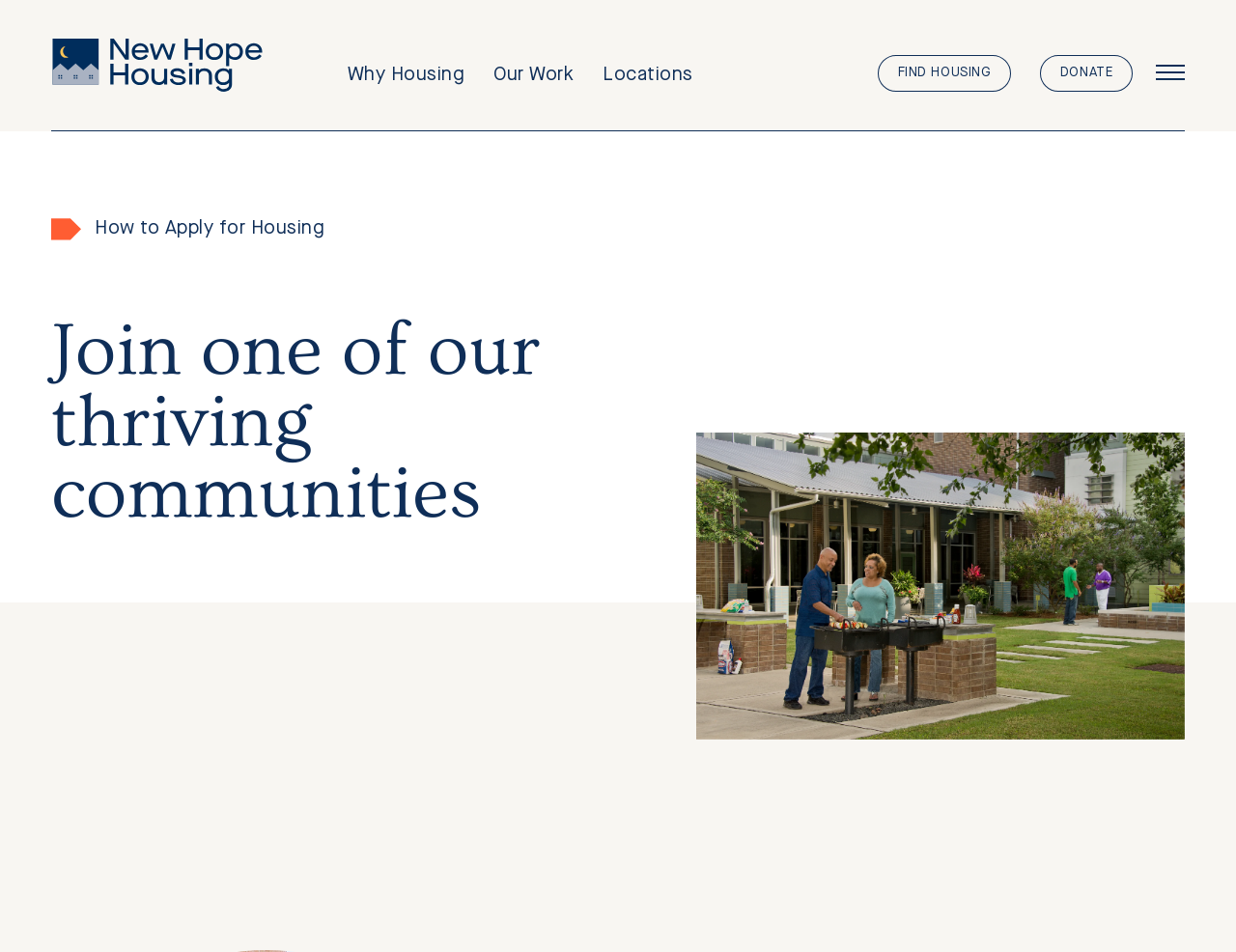Specify the bounding box coordinates of the area that needs to be clicked to achieve the following instruction: "Click to go to Donate Page".

[0.842, 0.058, 0.917, 0.096]